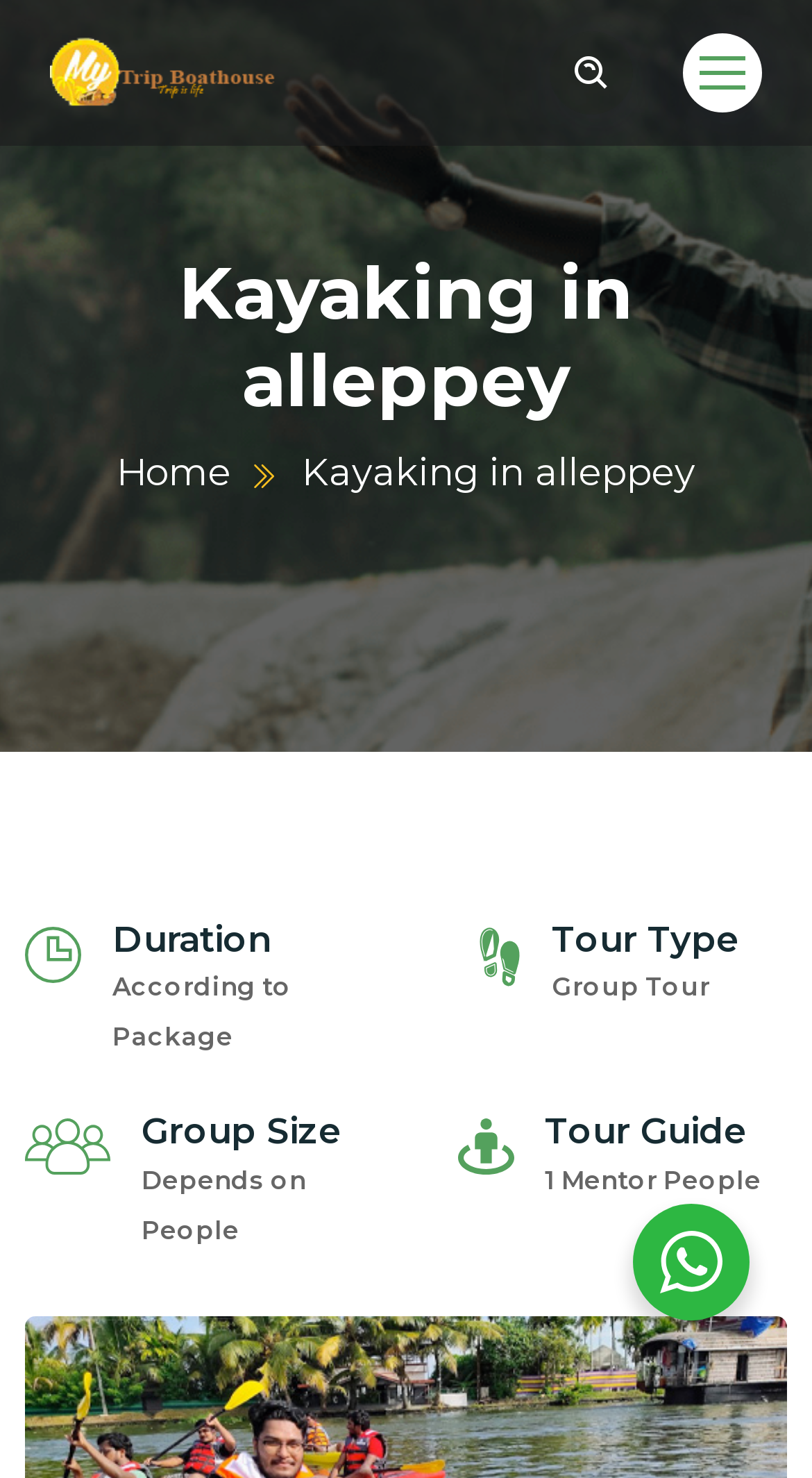Deliver a detailed narrative of the webpage's visual and textual elements.

The webpage is about kayaking in Alleppey, with a focus on booking a speedboat tour. At the top left corner, there is a logo of "My Trip Boat House" which is a clickable link. On the top right corner, there is another link with no text. 

Below the logo, there is a large heading that reads "Kayaking in Alleppey". Underneath this heading, there are several sections that provide details about the tour. 

On the left side, there is a section with a heading "Duration" accompanied by an icon, and a text that reads "According to Package". Below this section, there are two more sections with headings "Group Size" and "Tour Guide", each accompanied by an icon and a text that reads "Depends on People" and "1 Mentor People" respectively. 

On the right side, there is a section with a heading "Tour Type" accompanied by an icon, and a text that reads "Group Tour". 

At the top center, there is a link that reads "Home". The overall layout of the webpage is organized, with clear headings and concise text, making it easy to navigate and find information about the kayaking tour in Alleppey.